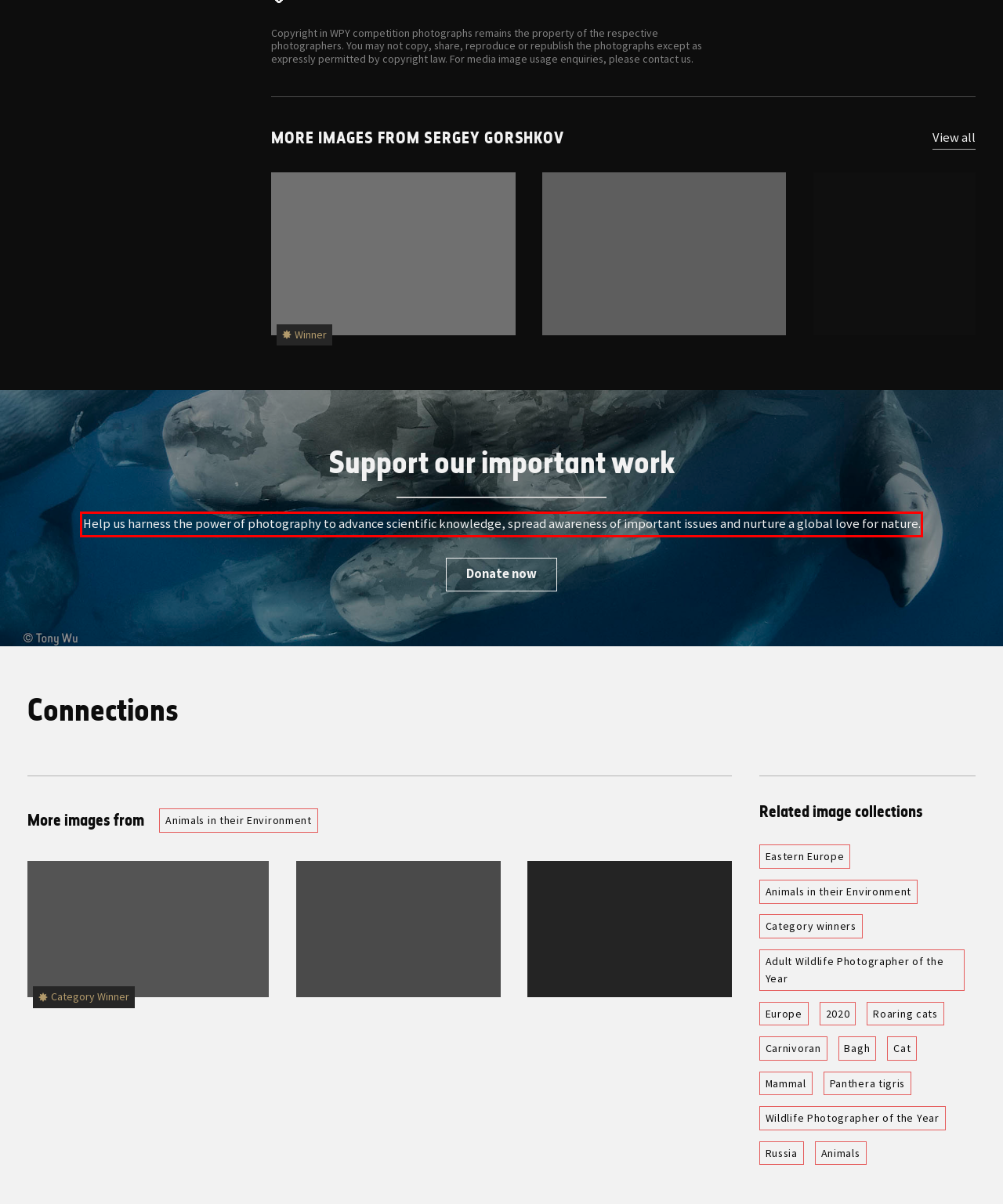Please use OCR to extract the text content from the red bounding box in the provided webpage screenshot.

Help us harness the power of photography to advance scientific knowledge, spread awareness of important issues and nurture a global love for nature.